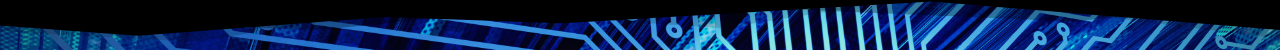What is the overarching topic related to the design?
Provide a detailed and extensive answer to the question.

The caption states that the design 'aligns with the overarching topic of cloud-based project management software', which indicates that the design is meant to represent or relate to this specific topic.